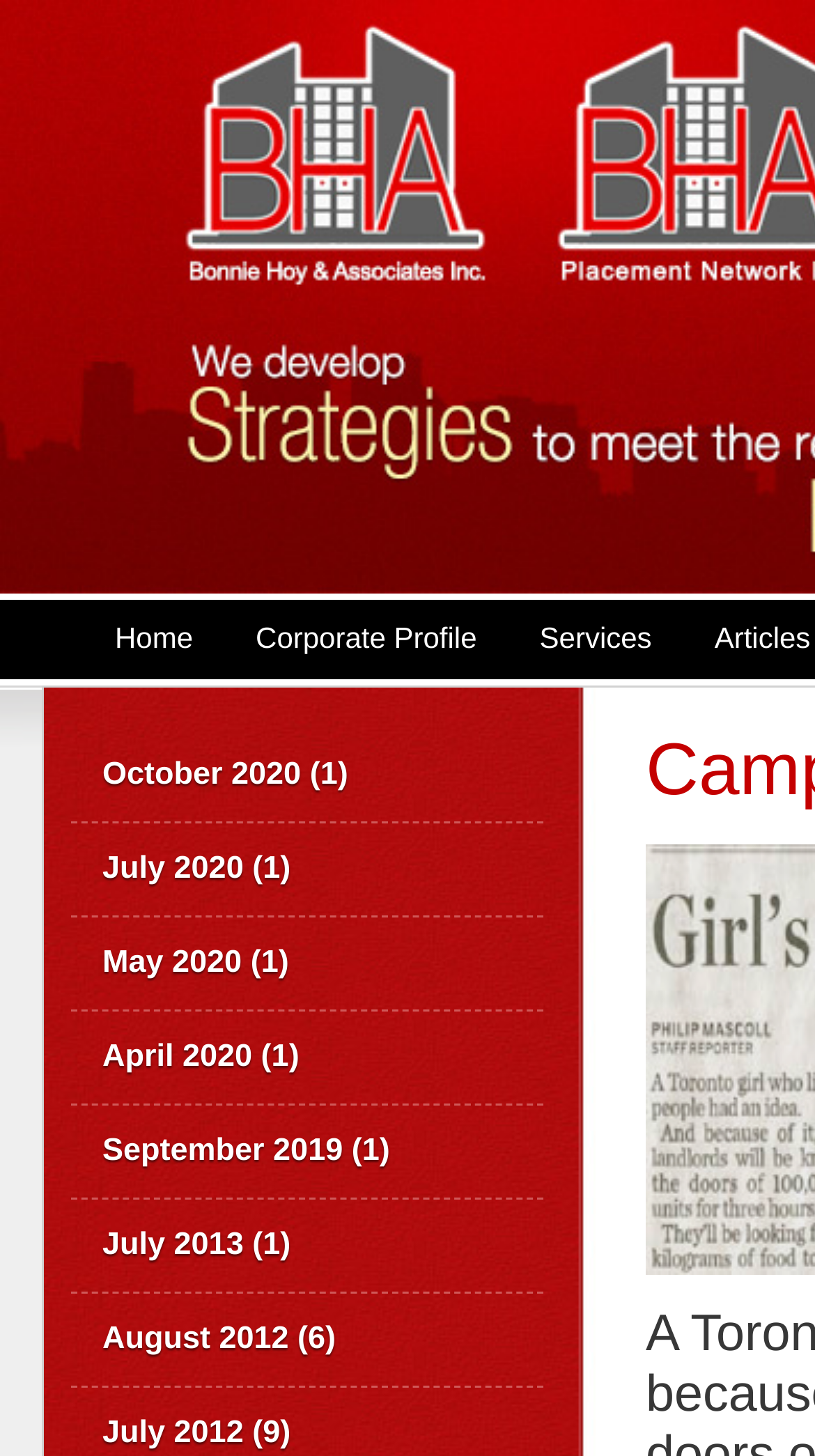Determine the bounding box coordinates for the HTML element described here: "Corporate Profile".

[0.275, 0.412, 0.624, 0.466]